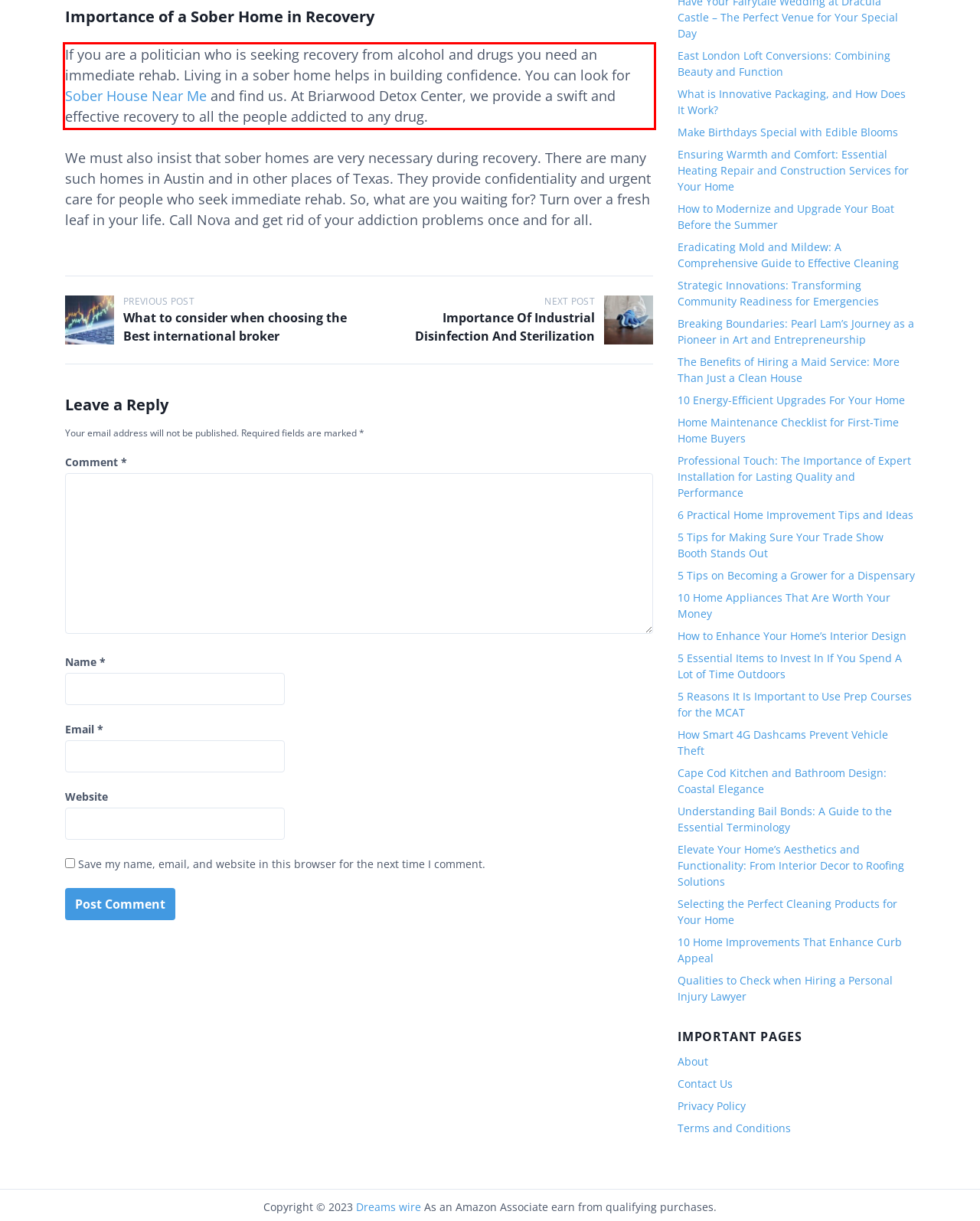Please examine the webpage screenshot containing a red bounding box and use OCR to recognize and output the text inside the red bounding box.

If you are a politician who is seeking recovery from alcohol and drugs you need an immediate rehab. Living in a sober home helps in building confidence. You can look for Sober House Near Me and find us. At Briarwood Detox Center, we provide a swift and effective recovery to all the people addicted to any drug.